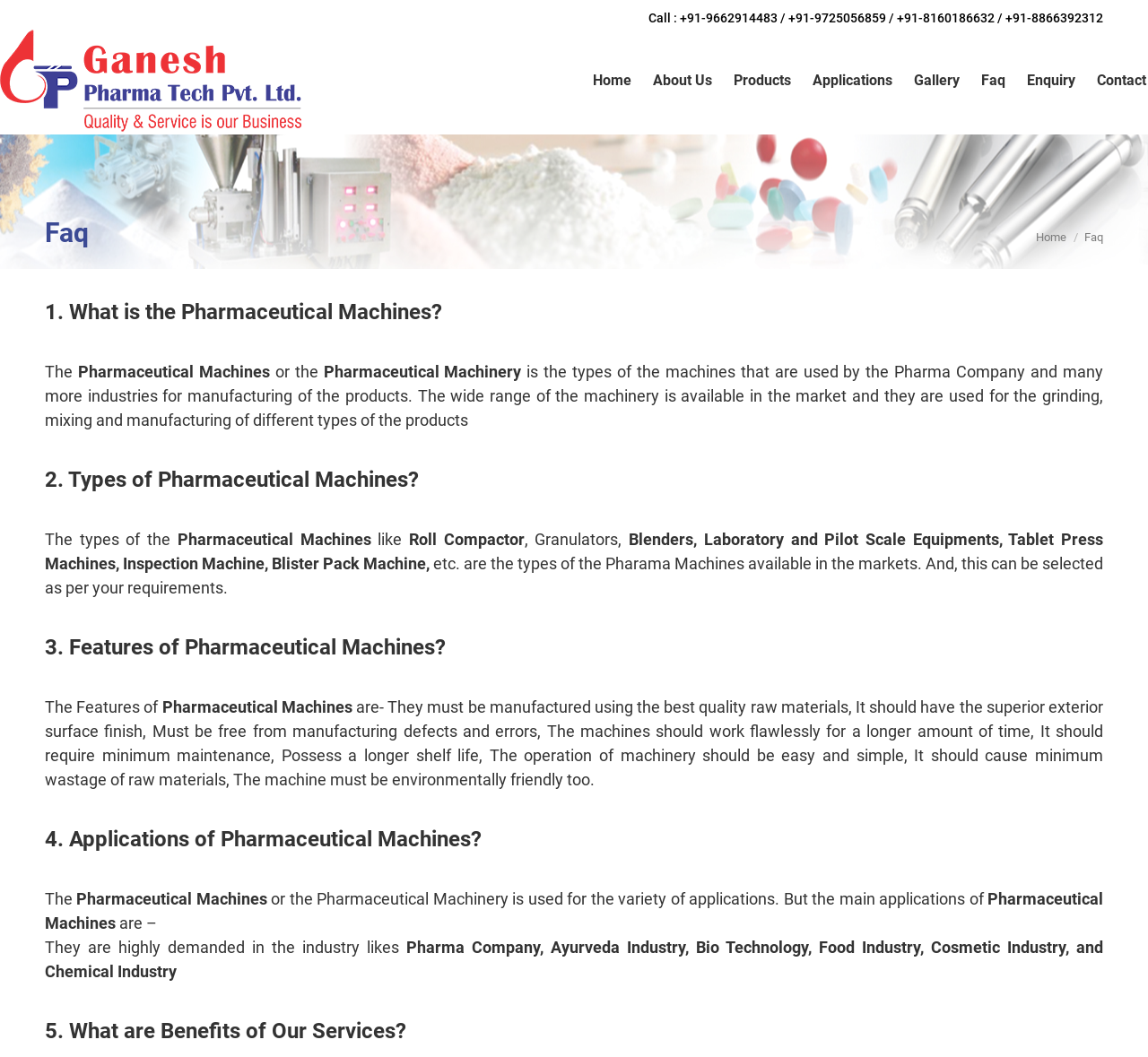Based on the element description, predict the bounding box coordinates (top-left x, top-left y, bottom-right x, bottom-right y) for the UI element in the screenshot: Salon

None